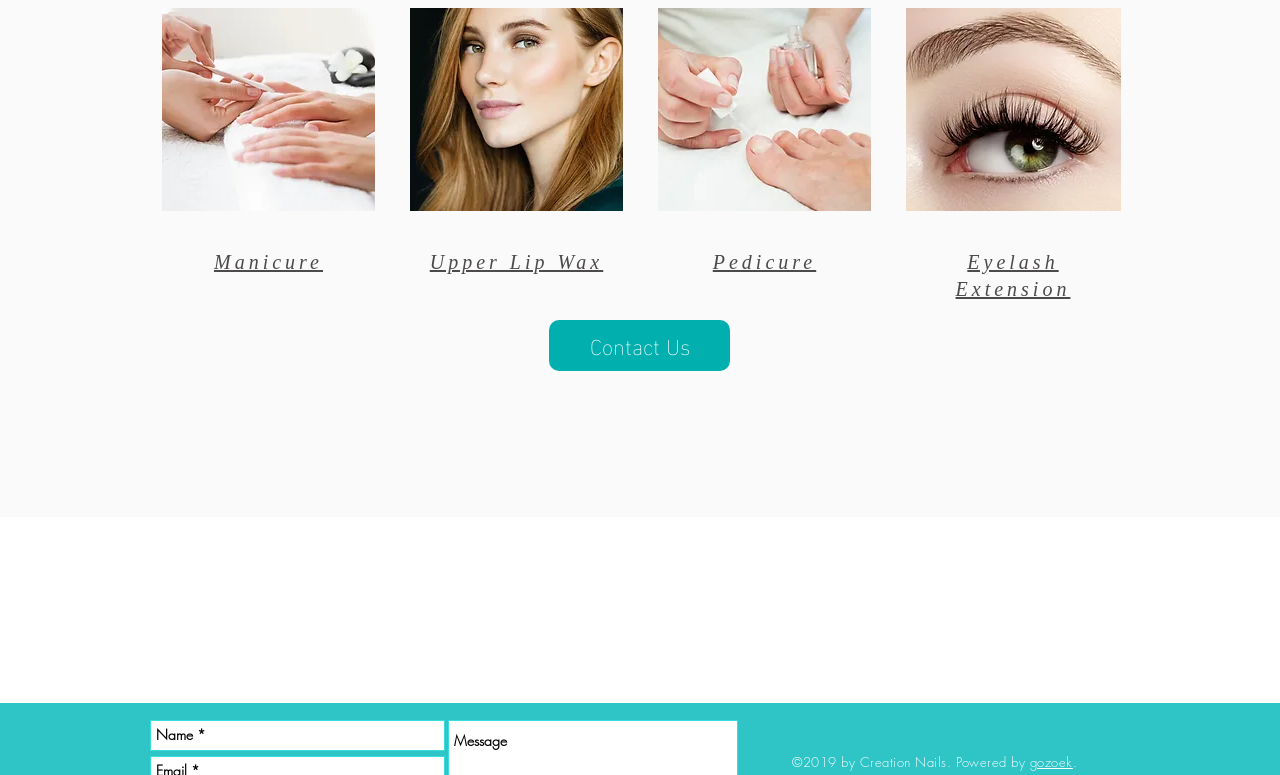Determine the bounding box coordinates of the region that needs to be clicked to achieve the task: "Click on Beauty in Natural Makeup".

[0.32, 0.01, 0.487, 0.272]